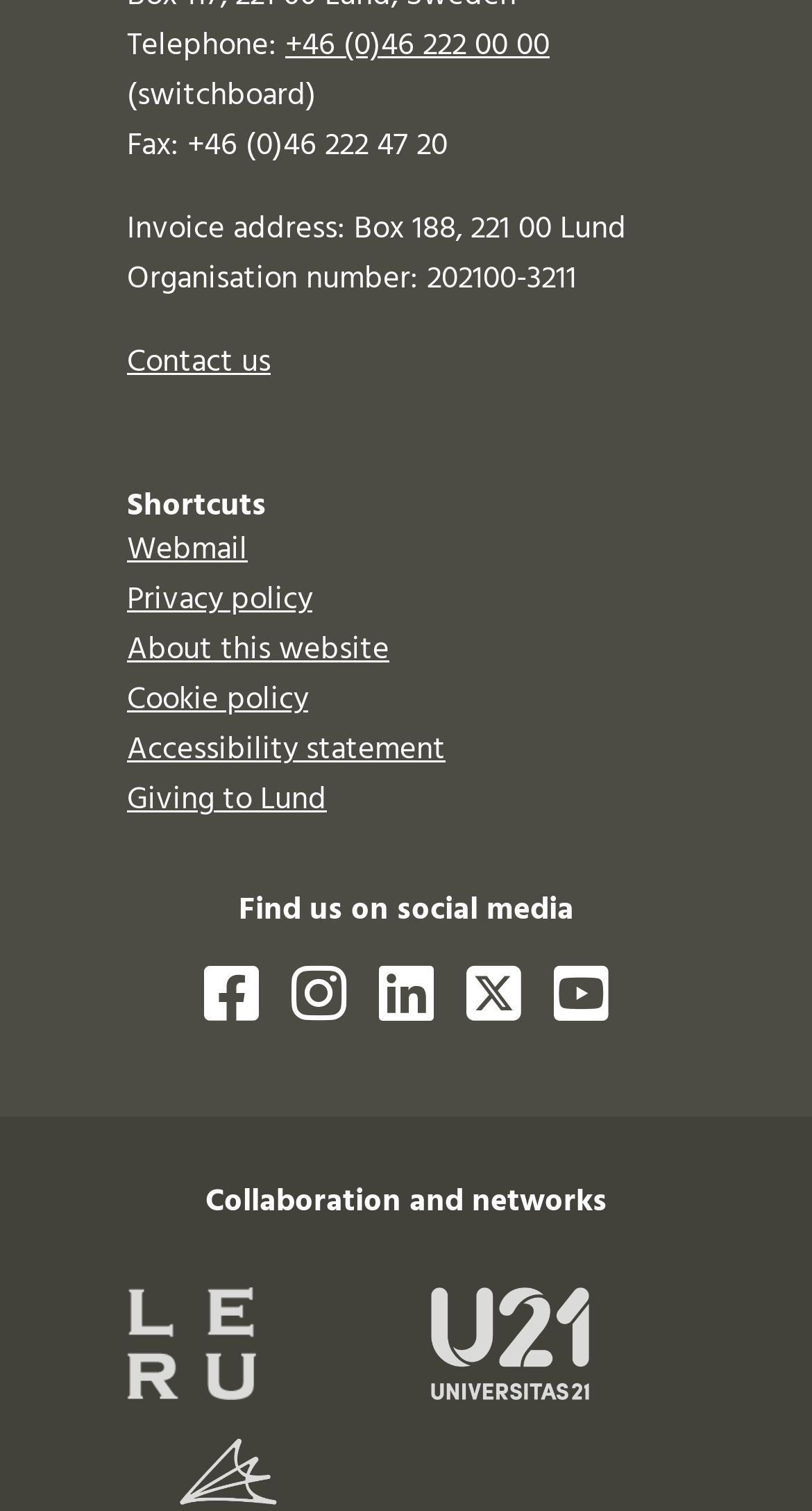What social media platforms are listed?
Look at the screenshot and respond with one word or a short phrase.

Facebook, Instagram, LinkedIn, Twitter, YouTube